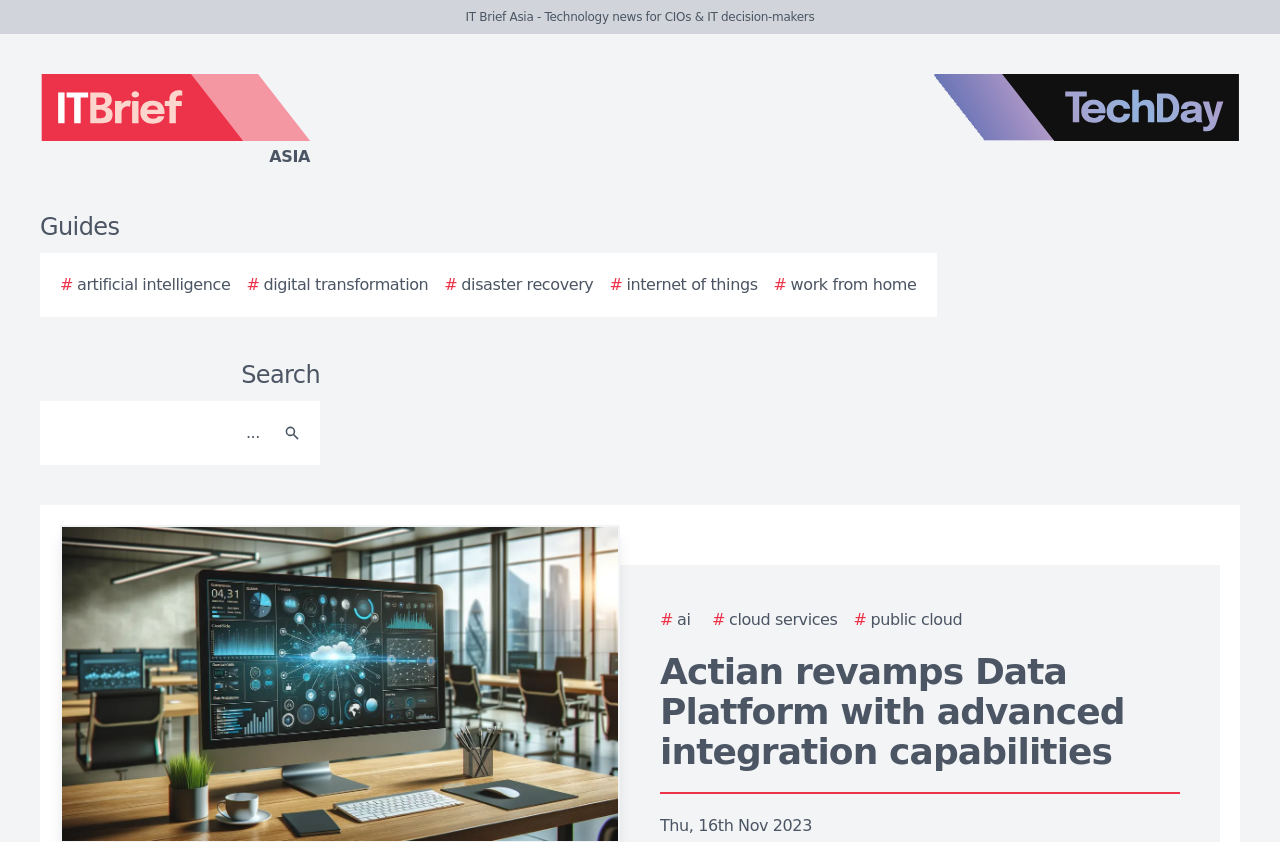What are the related topics listed at the bottom of the webpage?
Please ensure your answer is as detailed and informative as possible.

I found the related topics by looking at the bottom of the webpage, where I saw a list of links with the mentioned topics.